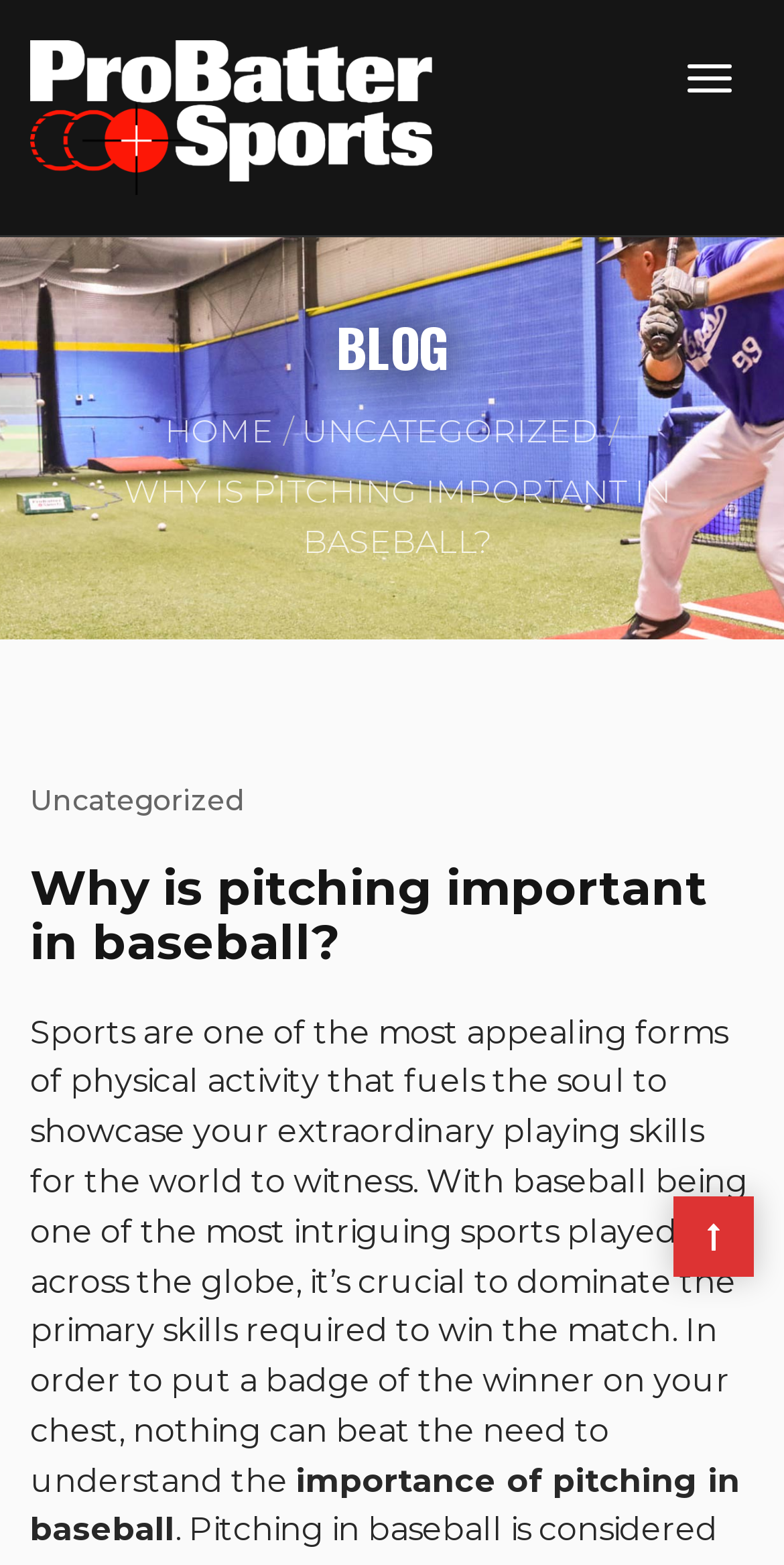What is the name of the website?
Identify the answer in the screenshot and reply with a single word or phrase.

ProBatter Sports